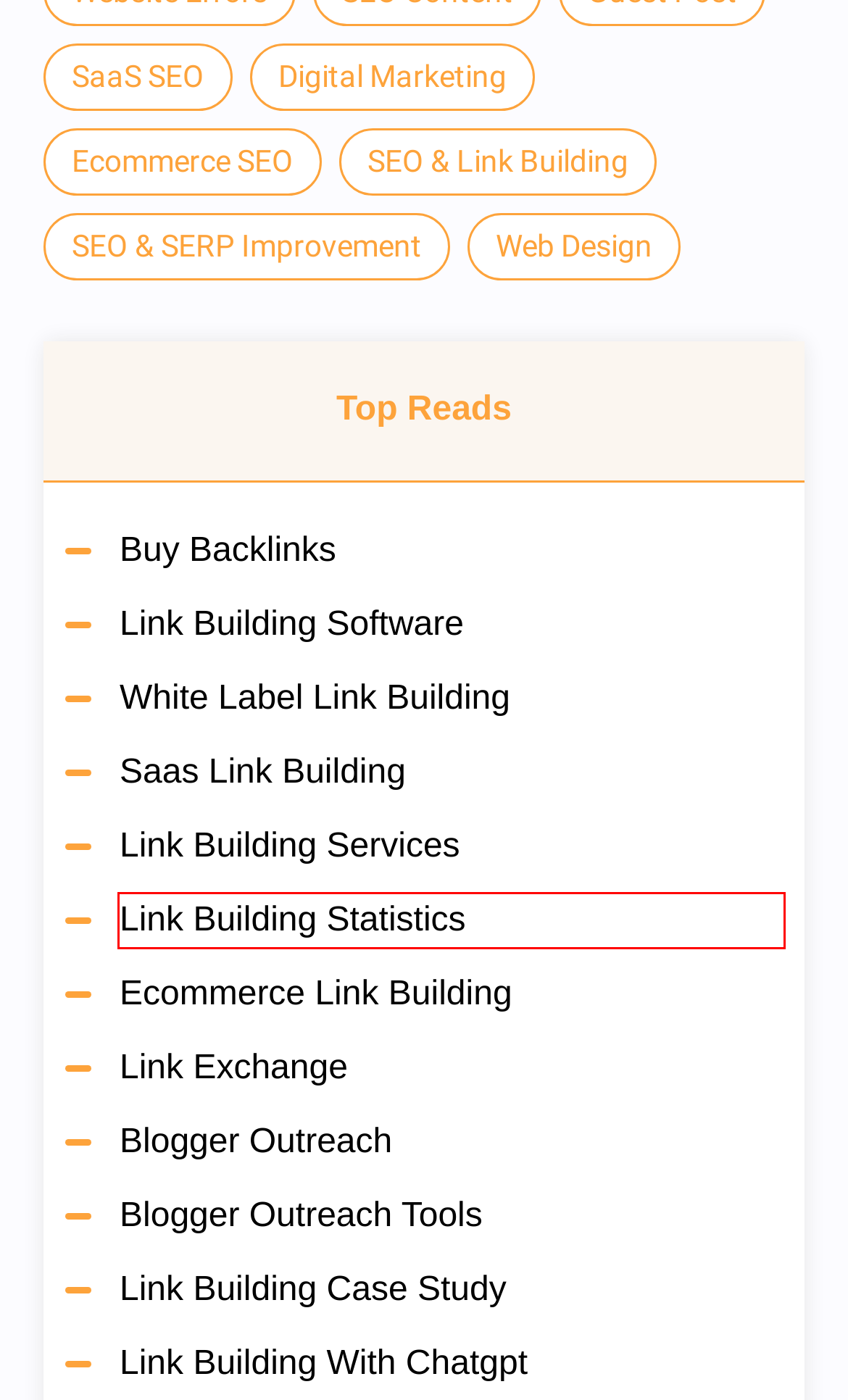Review the screenshot of a webpage which includes a red bounding box around an element. Select the description that best fits the new webpage once the element in the bounding box is clicked. Here are the candidates:
A. Best Link Building Services: Top 10 Backlink Agencies in 2024
B. 50 Link Building Statistics and Trends to Know for 2024
C. Web Design & Web Development Archives - Outreach Monks
D. SaaS SEO Archives - Outreach Monks
E. Ecommerce SEO Archives - Outreach Monks
F. Blogger Outreach Services: #1 Backlinks Outreach Agency
G. ChatGPT and AI For Link Building: 10 Game-Changing Strategies
H. White Label Link Building Services | Build Stellar White Label Links

B